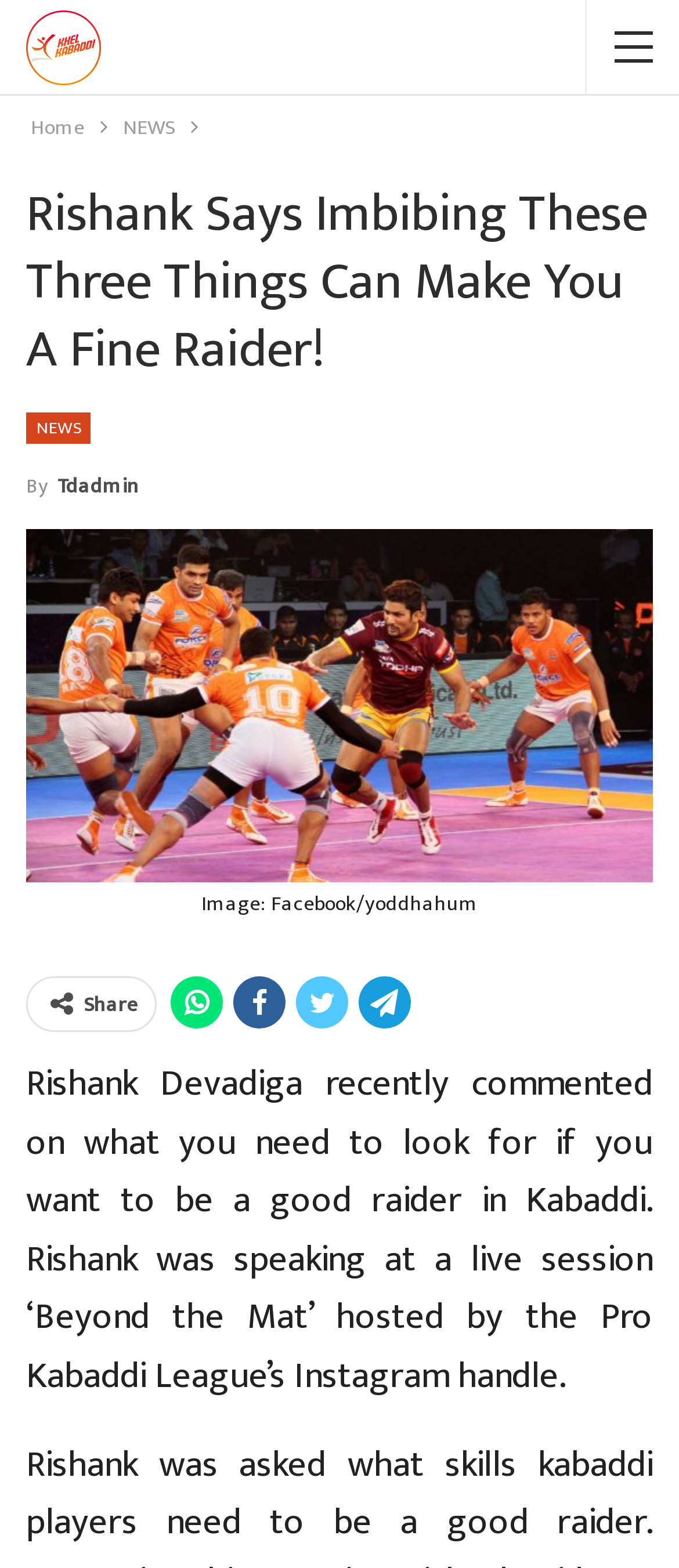Bounding box coordinates should be in the format (top-left x, top-left y, bottom-right x, bottom-right y) and all values should be floating point numbers between 0 and 1. Determine the bounding box coordinate for the UI element described as: NEWS

[0.038, 0.263, 0.133, 0.283]